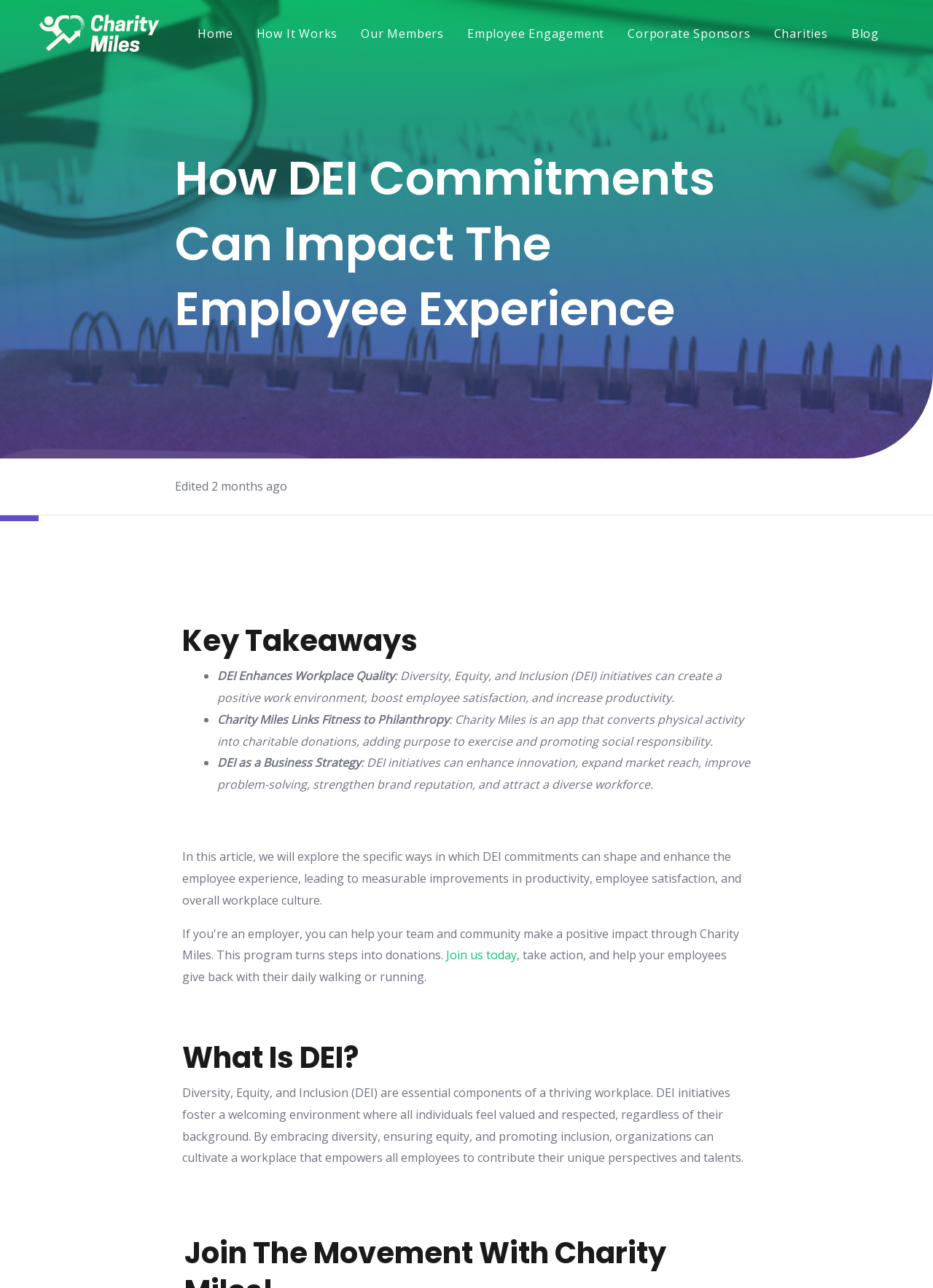Find the bounding box coordinates for the element that must be clicked to complete the instruction: "Click the 'Home' link". The coordinates should be four float numbers between 0 and 1, indicated as [left, top, right, bottom].

[0.206, 0.013, 0.256, 0.039]